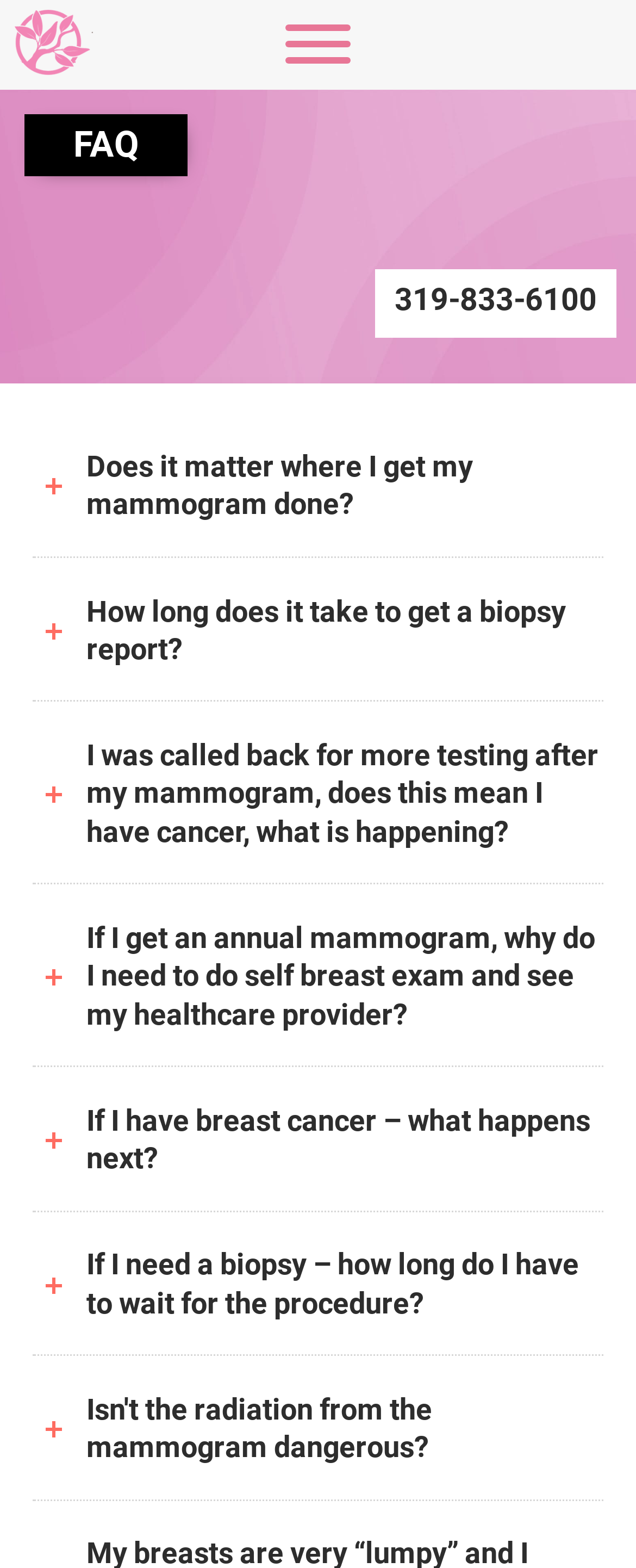Explain the webpage in detail.

The webpage is about the Cedar Valley Breast Care Center's FAQ section. At the top left corner, there is an image. Below the image, there is a button. On the top navigation bar, there are several links, including "Home", "About", "Our Team", "Our Mission", "Our Reviews", "Services", "How We Work", "FAQ", "Breast Health", "Risk Factors", and "Contact". 

Below the navigation bar, there is a heading that reads "FAQ". On the right side of the page, there is a phone number "319-833-6100" with a link. 

The main content of the page is a list of frequently asked questions related to breast care and mammograms. There are seven questions in total, each with a heading that summarizes the question. The questions are arranged vertically, with the first question "Does it matter where I get my mammogram done?" at the top, followed by "How long does it take to get a biopsy report?", "I was called back for more testing after my mammogram, does this mean I have cancer, what is happening?", "If I get an annual mammogram, why do I need to do self breast exam and see my healthcare provider?", "If I have breast cancer – what happens next?", "If I need a biopsy – how long do I have to wait for the procedure?", and "Isn't the radiation from the mammogram dangerous?" at the bottom.